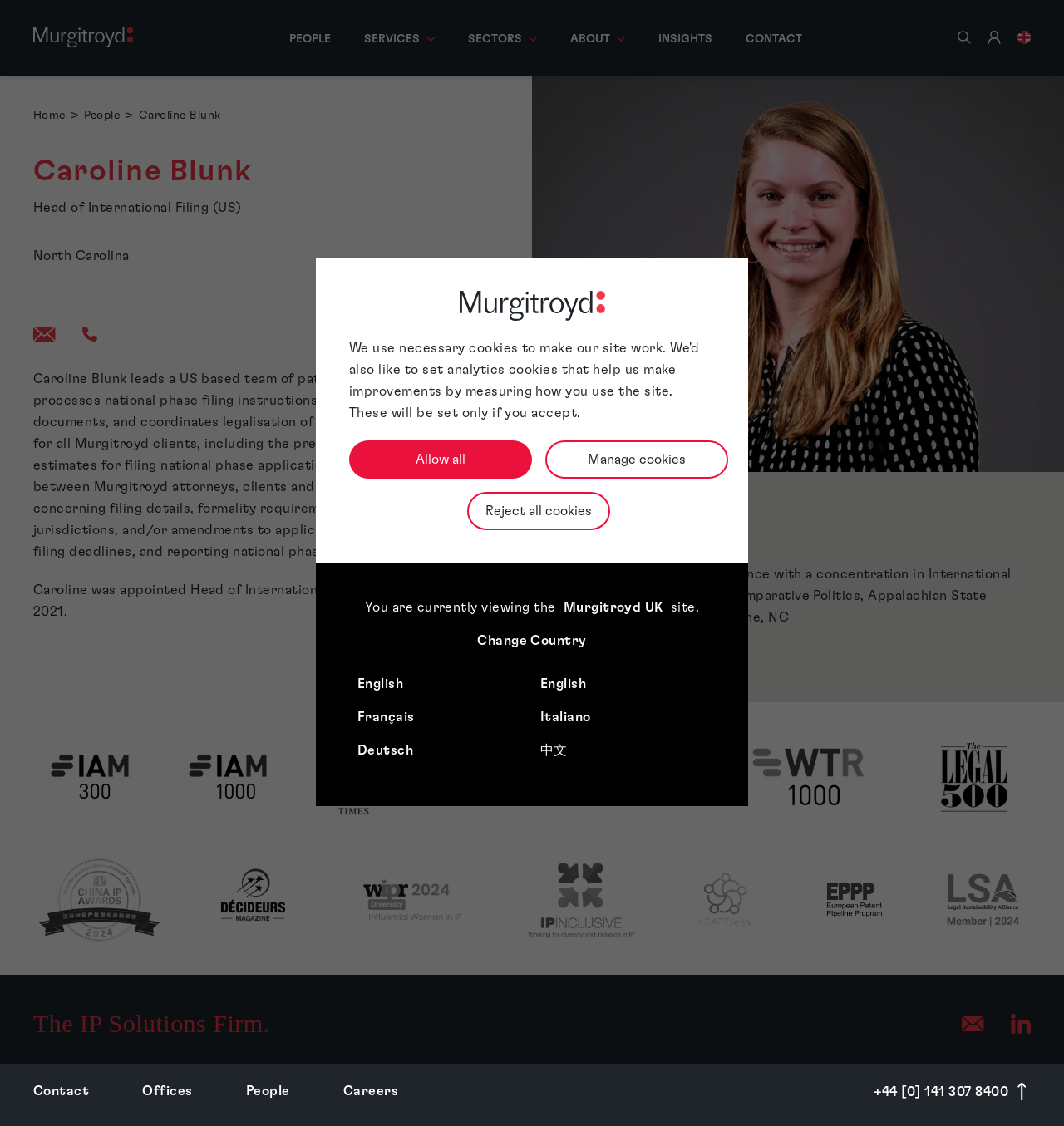Find the bounding box coordinates of the area that needs to be clicked in order to achieve the following instruction: "Click the 'Home' link". The coordinates should be specified as four float numbers between 0 and 1, i.e., [left, top, right, bottom].

[0.031, 0.025, 0.125, 0.042]